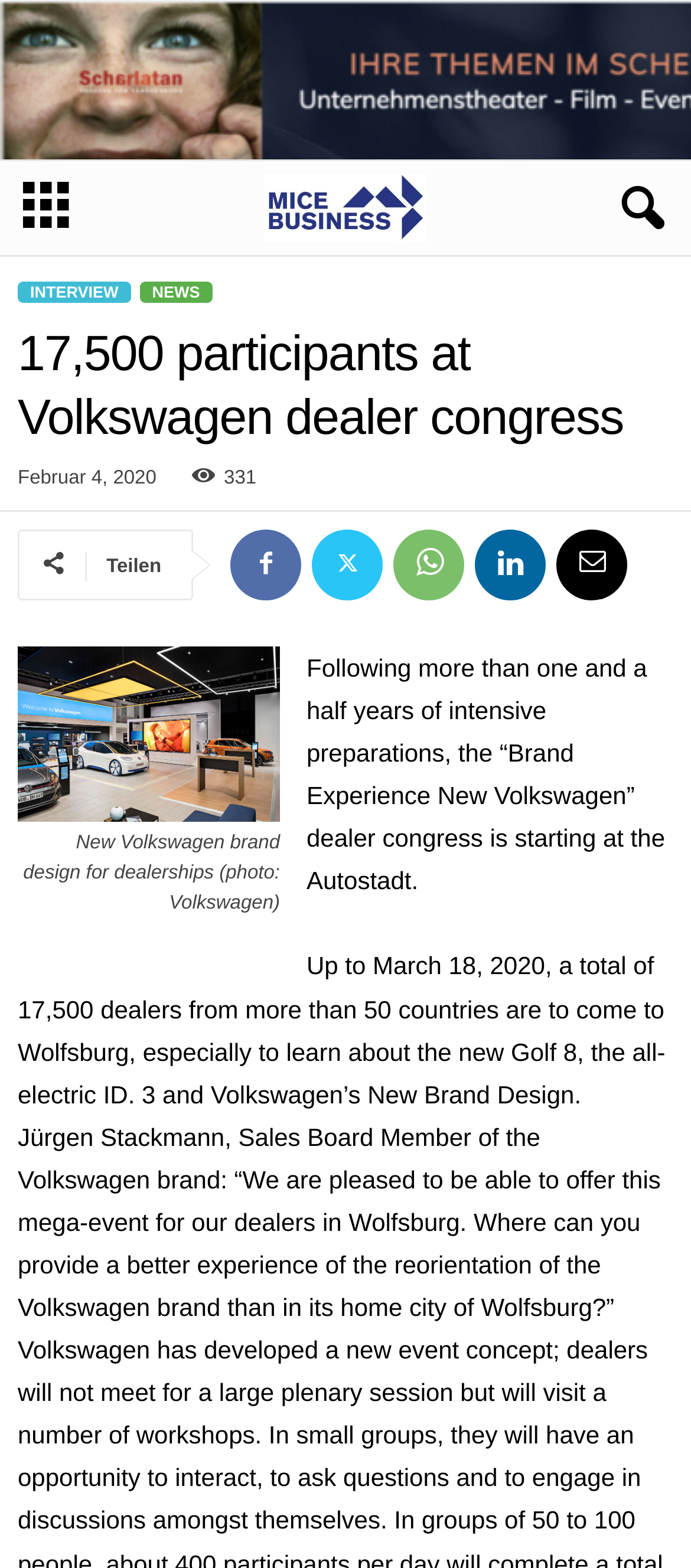Determine the bounding box coordinates for the HTML element mentioned in the following description: "alt="Image"". The coordinates should be a list of four floats ranging from 0 to 1, represented as [left, top, right, bottom].

None